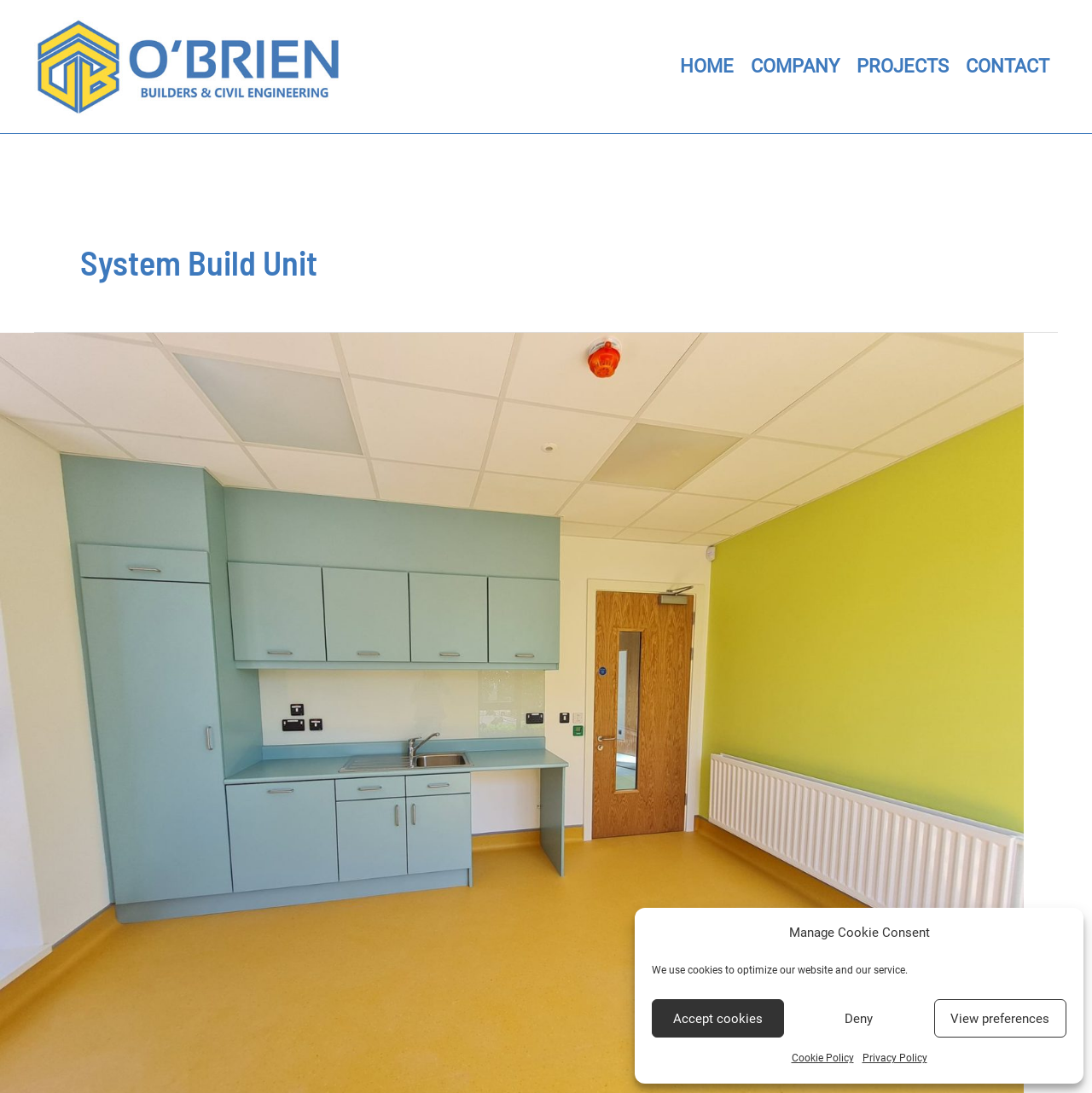Provide the bounding box coordinates of the section that needs to be clicked to accomplish the following instruction: "view company information."

[0.68, 0.042, 0.777, 0.08]